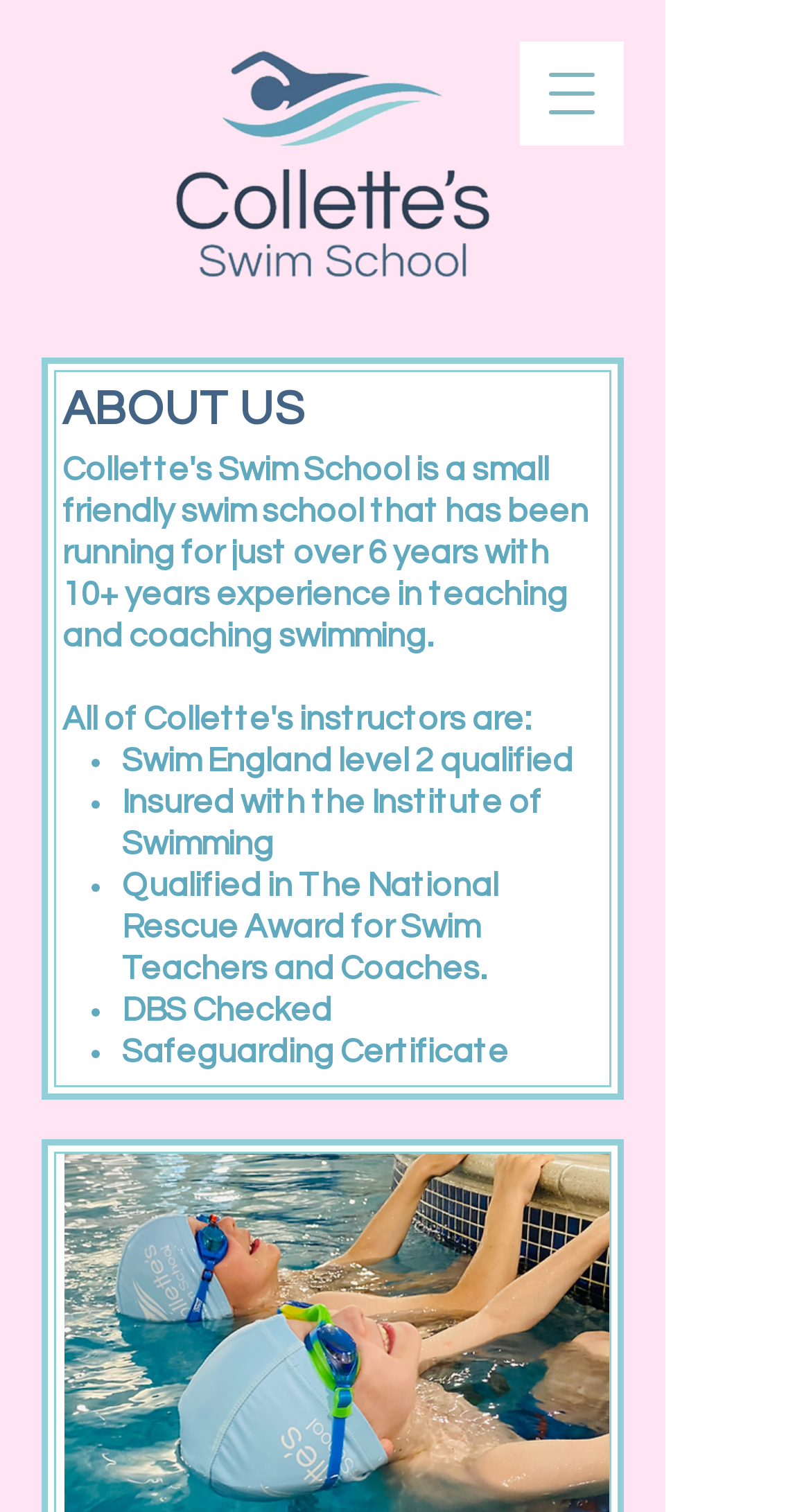Answer the question in a single word or phrase:
Is the swim school insured?

Yes